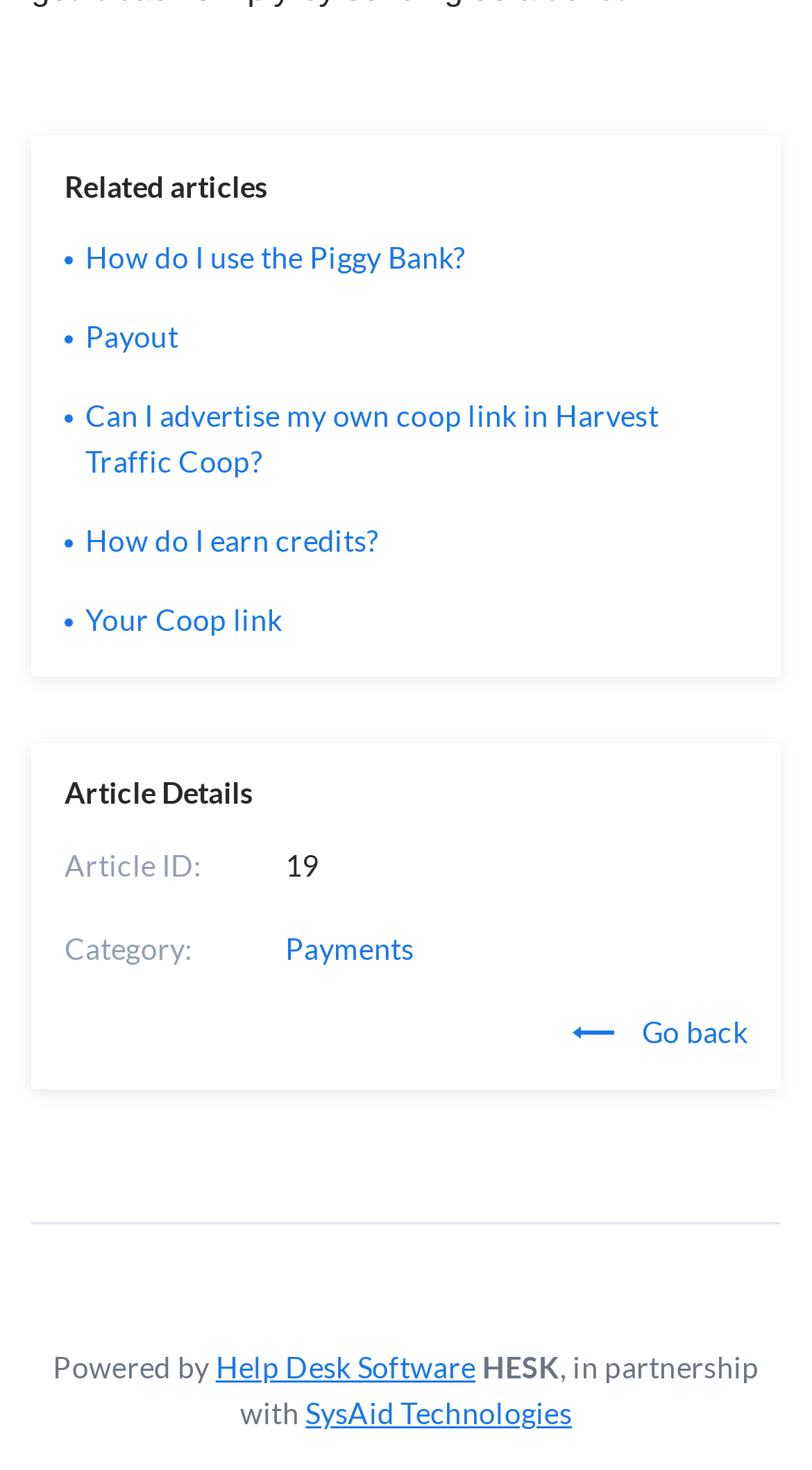Pinpoint the bounding box coordinates of the clickable area necessary to execute the following instruction: "View article details". The coordinates should be given as four float numbers between 0 and 1, namely [left, top, right, bottom].

[0.038, 0.506, 0.962, 0.574]